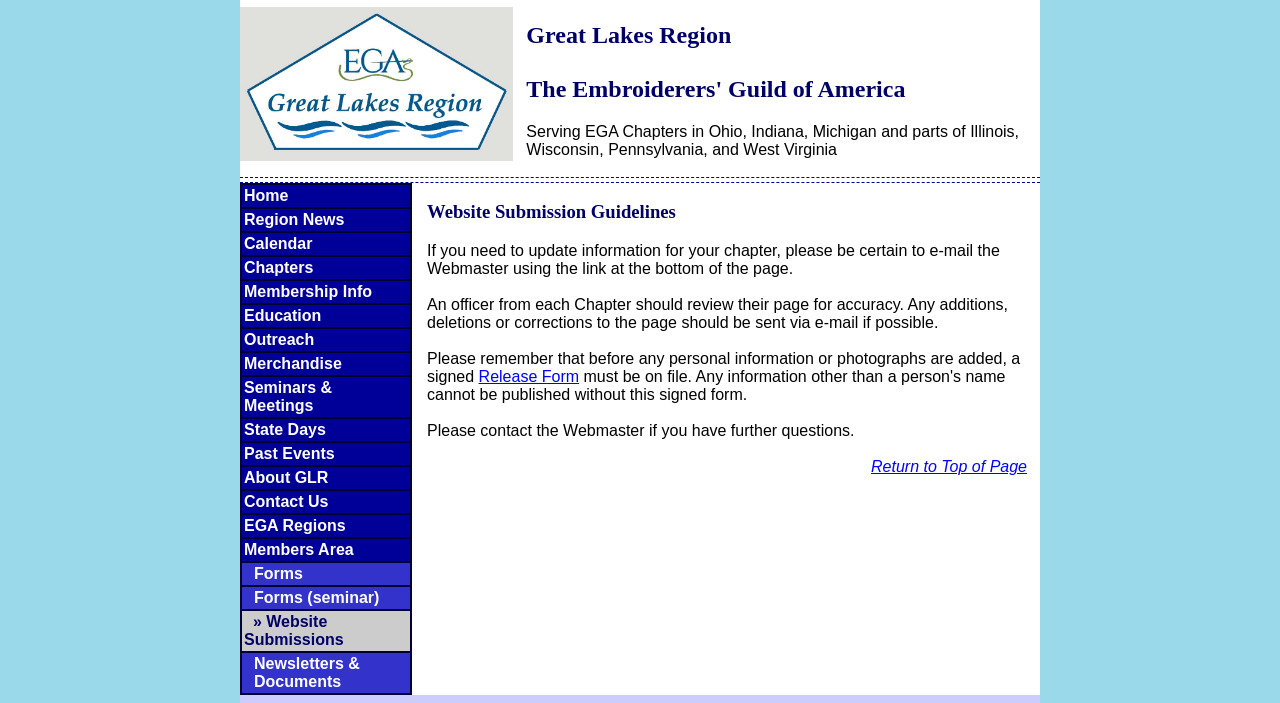Identify the bounding box coordinates for the region to click in order to carry out this instruction: "Click the 'Release Form' link". Provide the coordinates using four float numbers between 0 and 1, formatted as [left, top, right, bottom].

[0.374, 0.524, 0.452, 0.548]